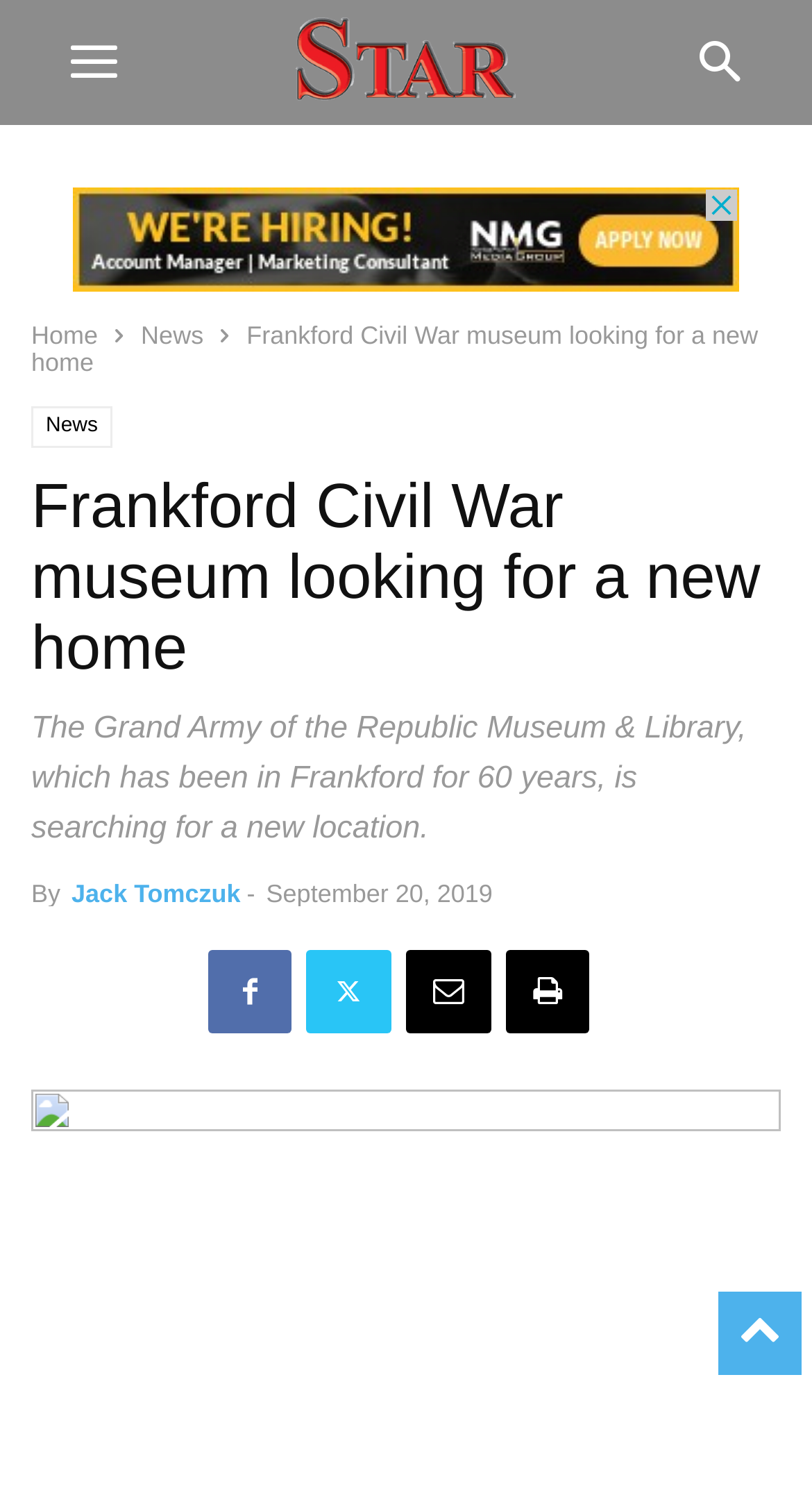What is the current location of the museum? Look at the image and give a one-word or short phrase answer.

Frankford